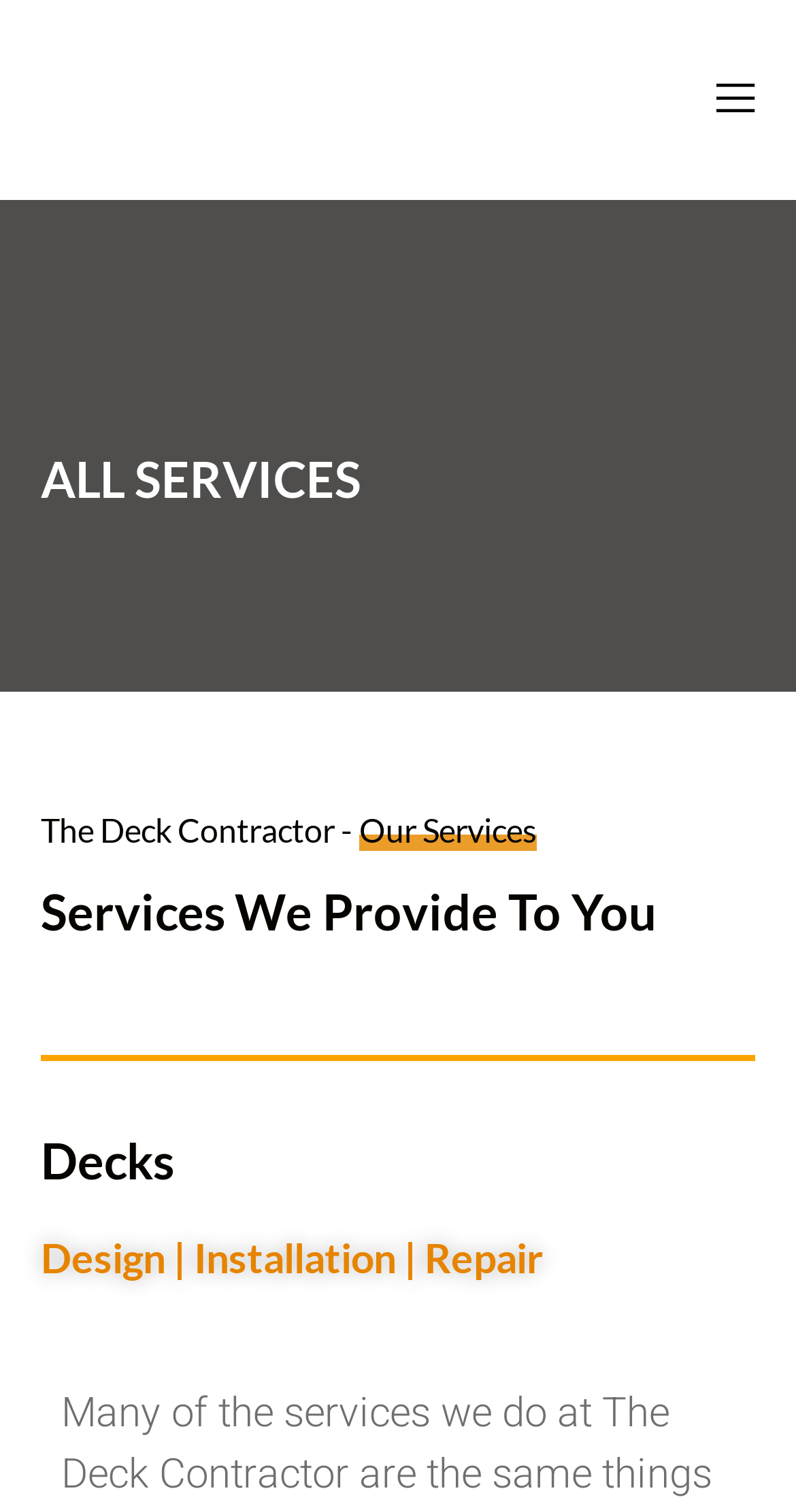Provide your answer in a single word or phrase: 
What are the stages of deck services?

Design | Installation | Repair